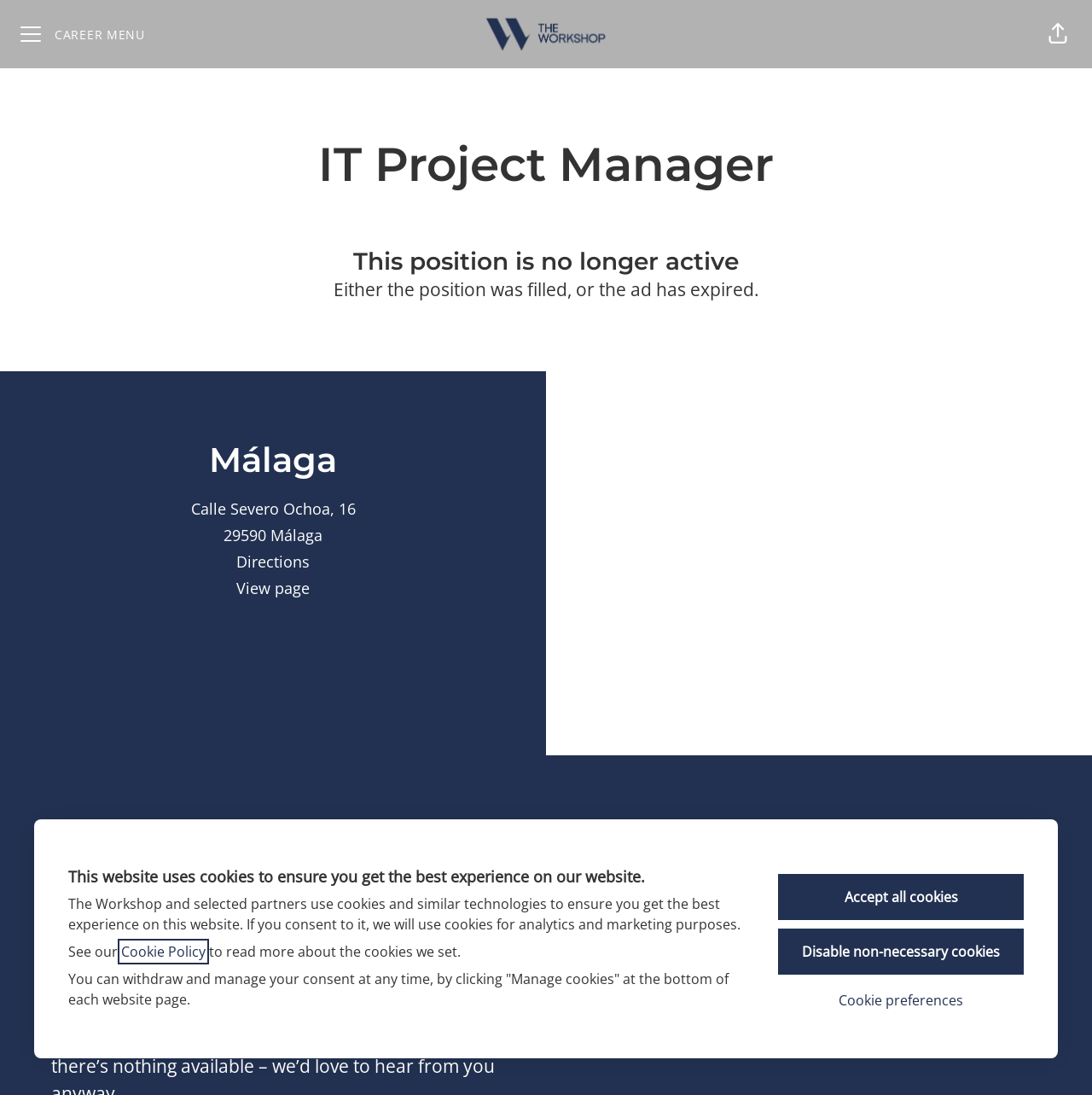Please determine the bounding box coordinates of the element to click on in order to accomplish the following task: "Get directions". Ensure the coordinates are four float numbers ranging from 0 to 1, i.e., [left, top, right, bottom].

[0.213, 0.503, 0.287, 0.524]